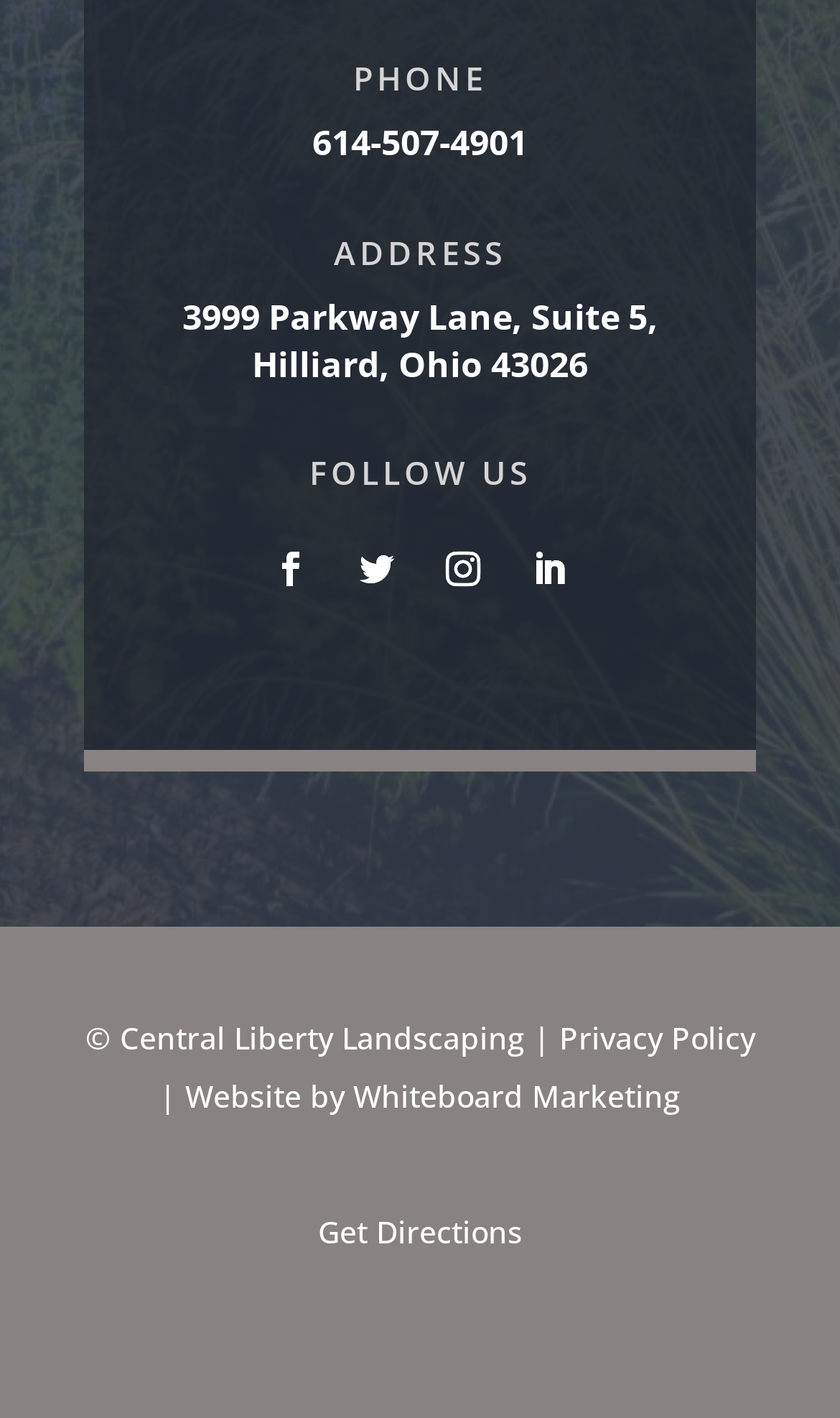What is the copyright symbol? Observe the screenshot and provide a one-word or short phrase answer.

©